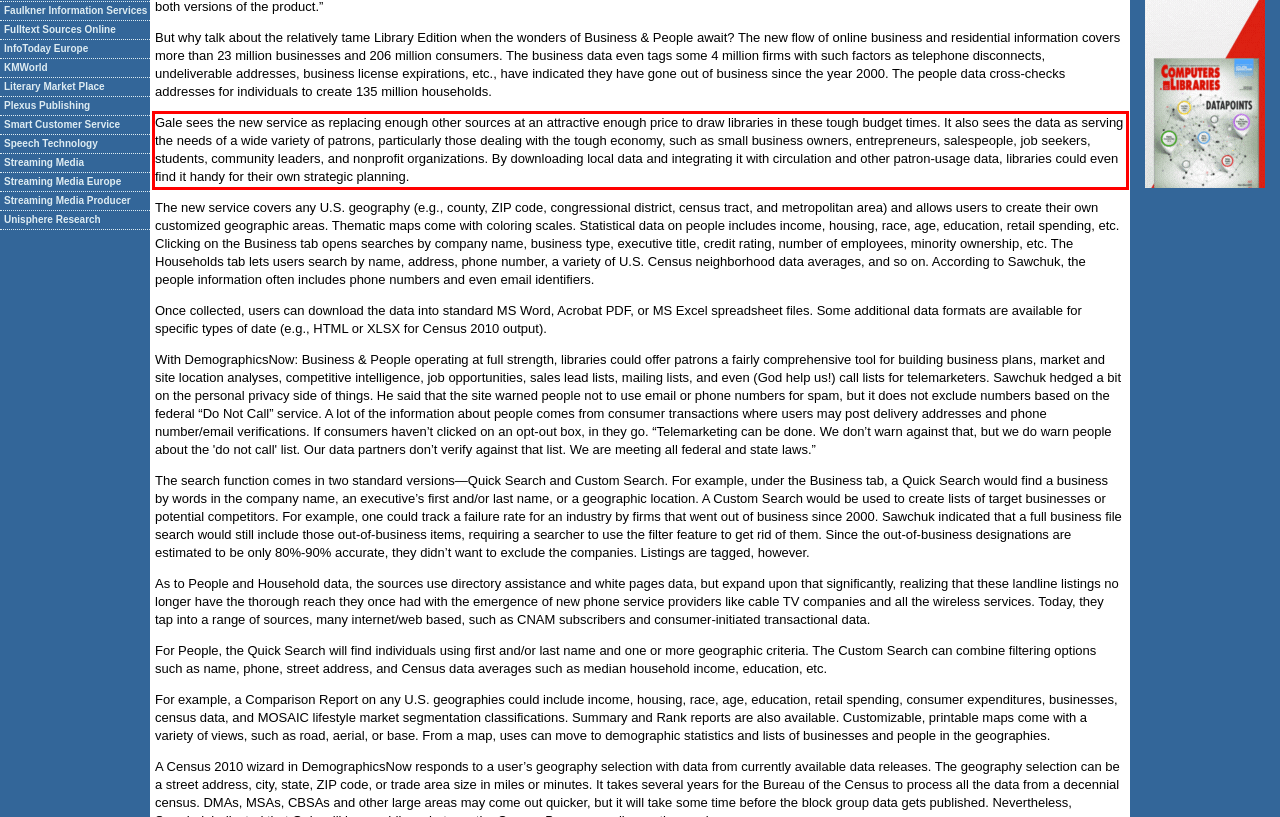You are provided with a screenshot of a webpage that includes a red bounding box. Extract and generate the text content found within the red bounding box.

Gale sees the new service as replacing enough other sources at an attractive enough price to draw libraries in these tough budget times. It also sees the data as serving the needs of a wide variety of patrons, particularly those dealing with the tough economy, such as small business owners, entrepreneurs, salespeople, job seekers, students, community leaders, and nonprofit organizations. By downloading local data and integrating it with circulation and other patron-usage data, libraries could even find it handy for their own strategic planning.